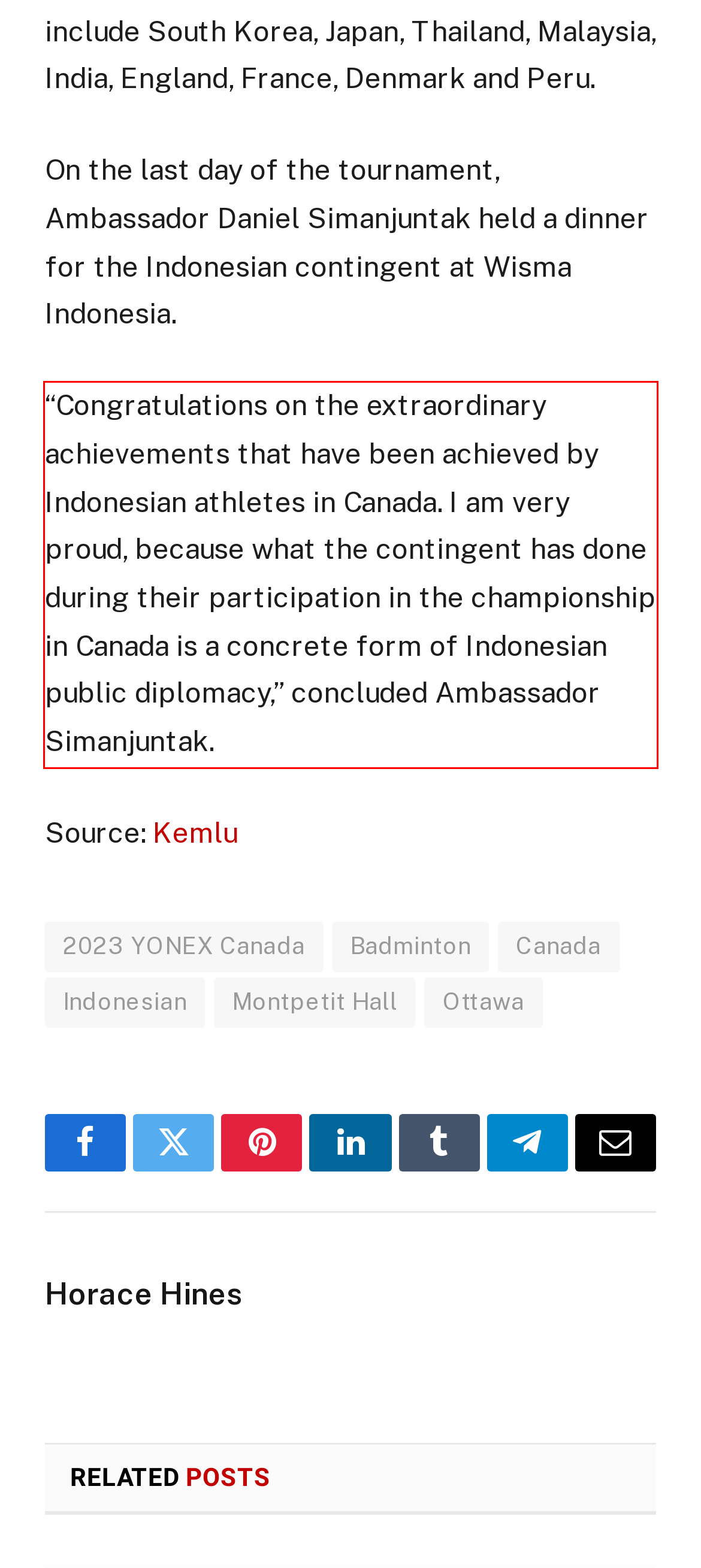Examine the webpage screenshot and use OCR to recognize and output the text within the red bounding box.

“Congratulations on the extraordinary achievements that have been achieved by Indonesian athletes in Canada. I am very proud, because what the contingent has done during their participation in the championship in Canada is a concrete form of Indonesian public diplomacy,” concluded Ambassador Simanjuntak.